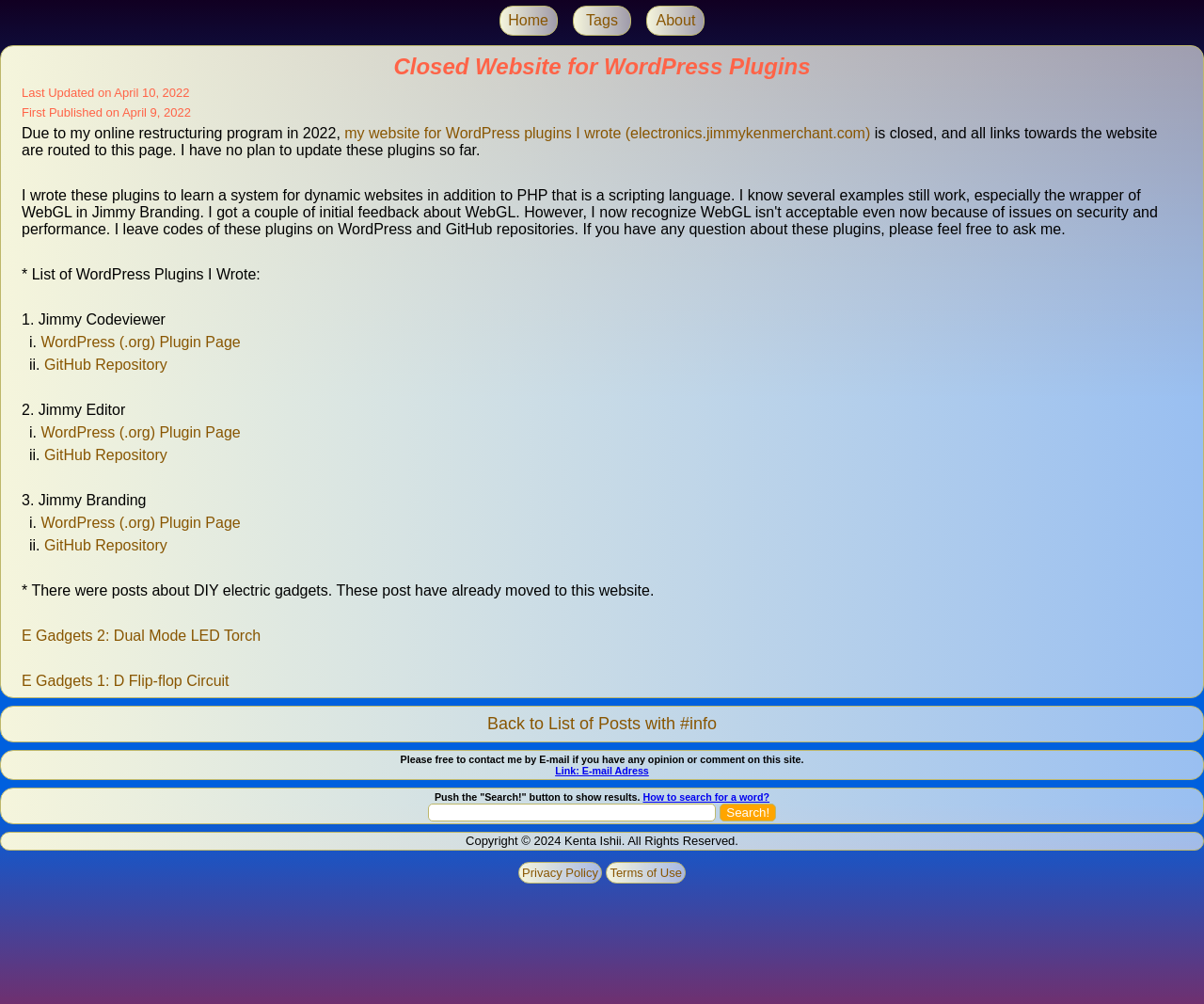Using the information from the screenshot, answer the following question thoroughly:
What is the purpose of the webpage?

The webpage appears to be a personal website of the author, and it provides information about the WordPress plugins they wrote, including Jimmy Codeviewer, Jimmy Editor, and Jimmy Branding. The webpage also mentions that the author's website for WordPress plugins is closed, and all links are routed to this page.